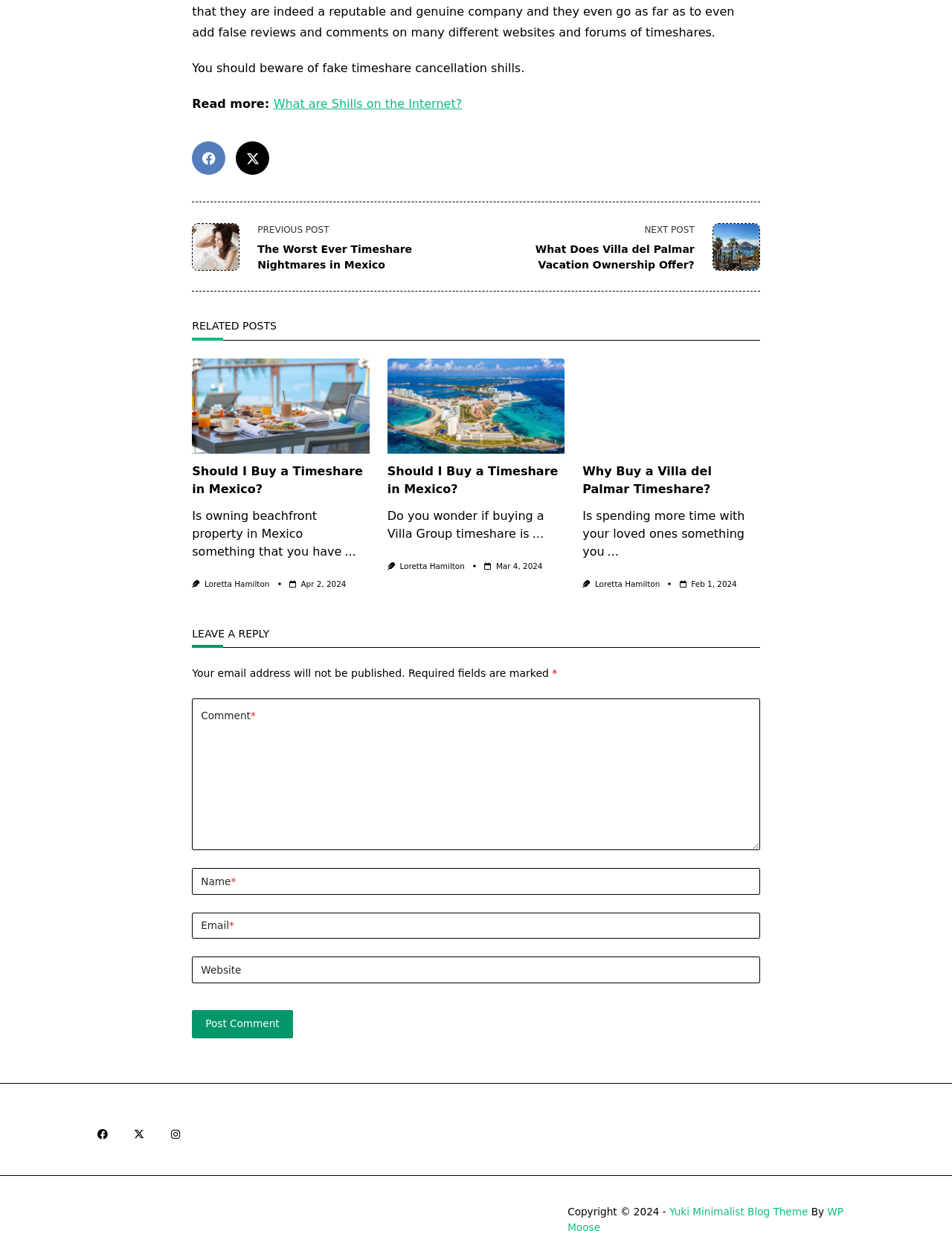Determine the bounding box coordinates for the HTML element mentioned in the following description: "Yuki Minimalist Blog Theme". The coordinates should be a list of four floats ranging from 0 to 1, represented as [left, top, right, bottom].

[0.703, 0.959, 0.849, 0.969]